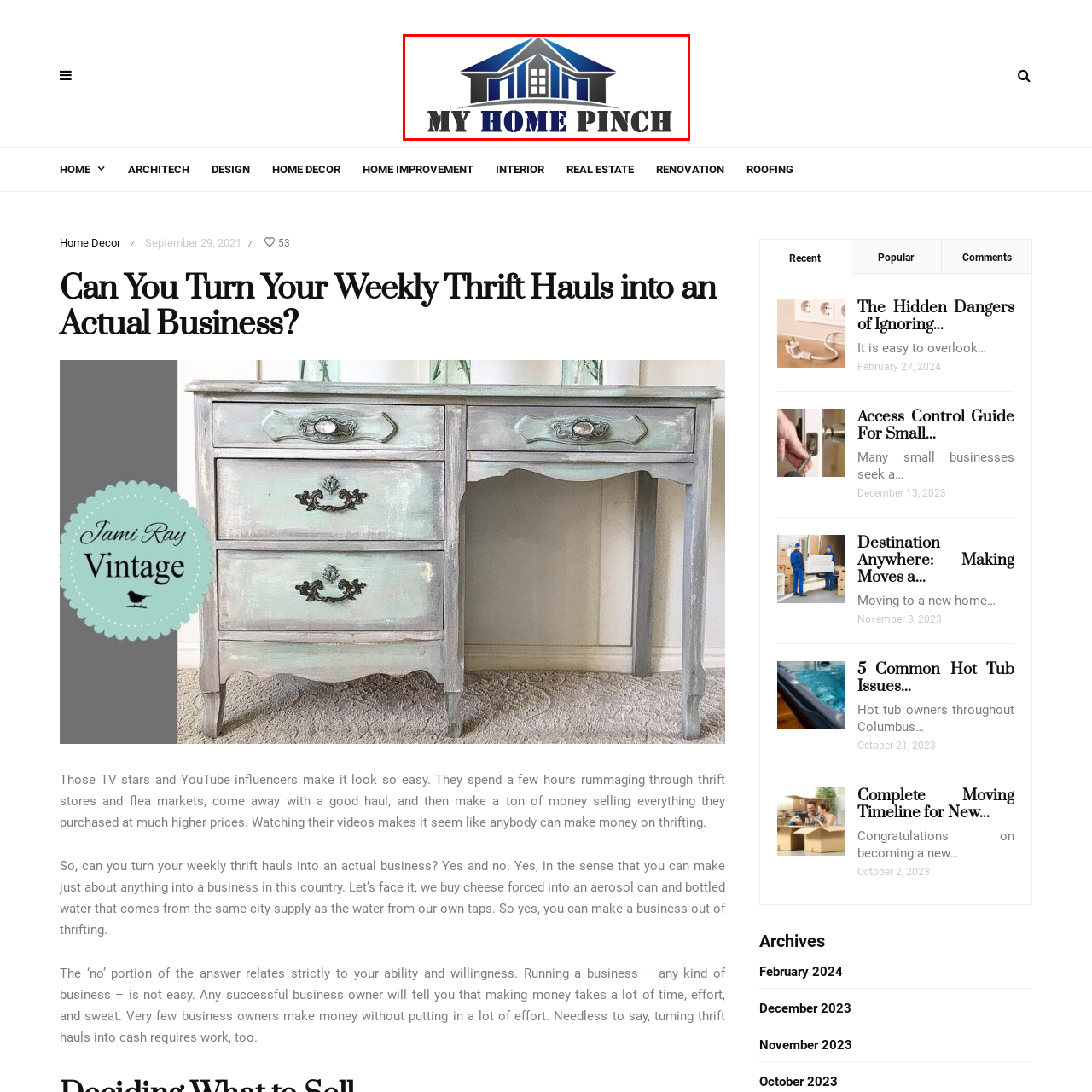Generate a detailed caption for the image within the red outlined area.

This image showcases the logo of "My Home Pinch," characterized by a stylized house design featuring a triangular roof and a prominent central window. The color palette includes shades of blue and gray, suggesting a modern and inviting aesthetic. Below the house graphic, the text "MY HOME PINCH" is displayed in bold, uppercase letters, with "HOME" highlighted in blue to emphasize the website's focus on home-related topics. This logo represents a platform dedicated to sharing insights, tips, and resources for home improvement, decoration, and lifestyle ideas.